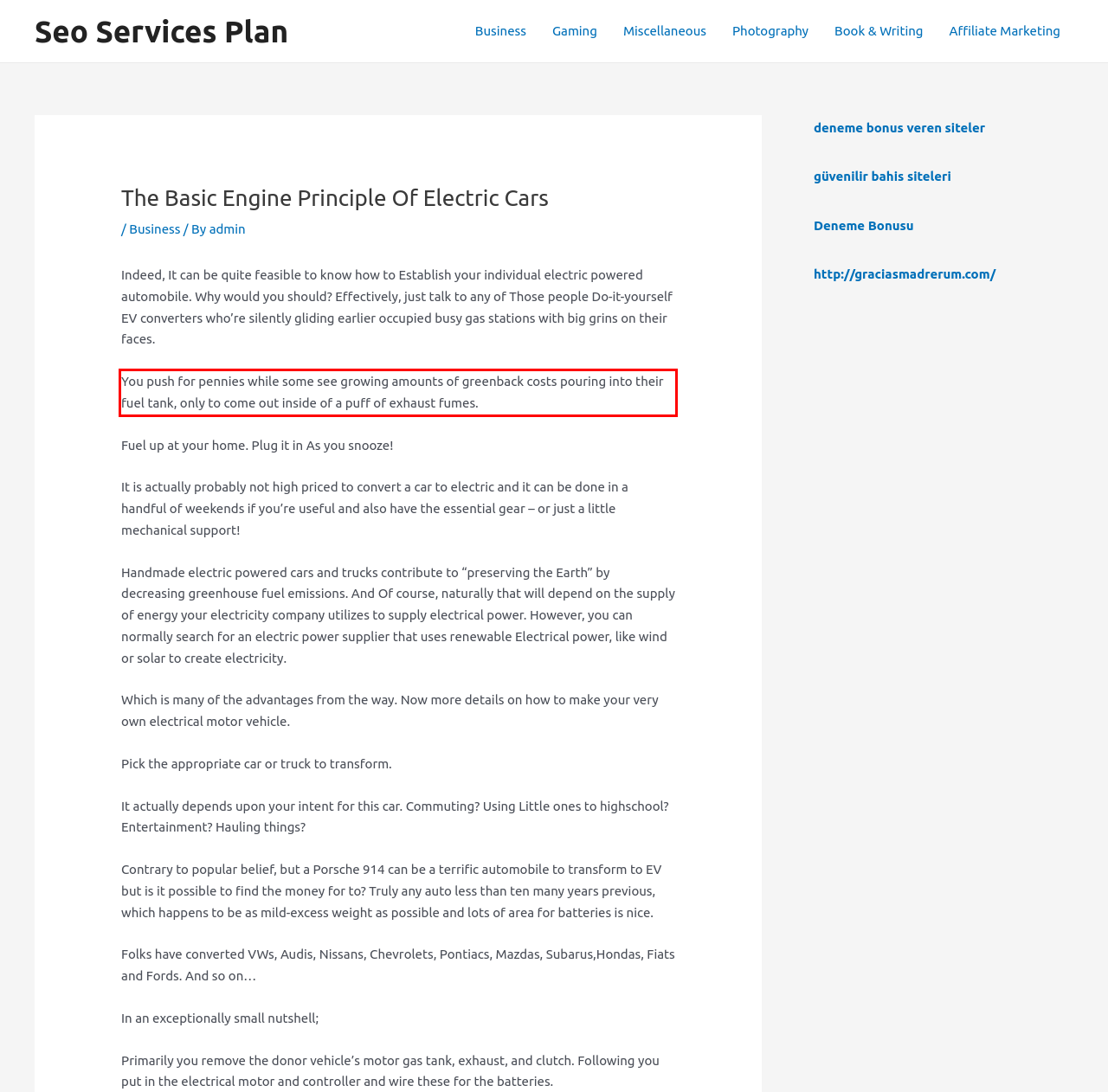Given a screenshot of a webpage with a red bounding box, extract the text content from the UI element inside the red bounding box.

You push for pennies while some see growing amounts of greenback costs pouring into their fuel tank, only to come out inside of a puff of exhaust fumes.